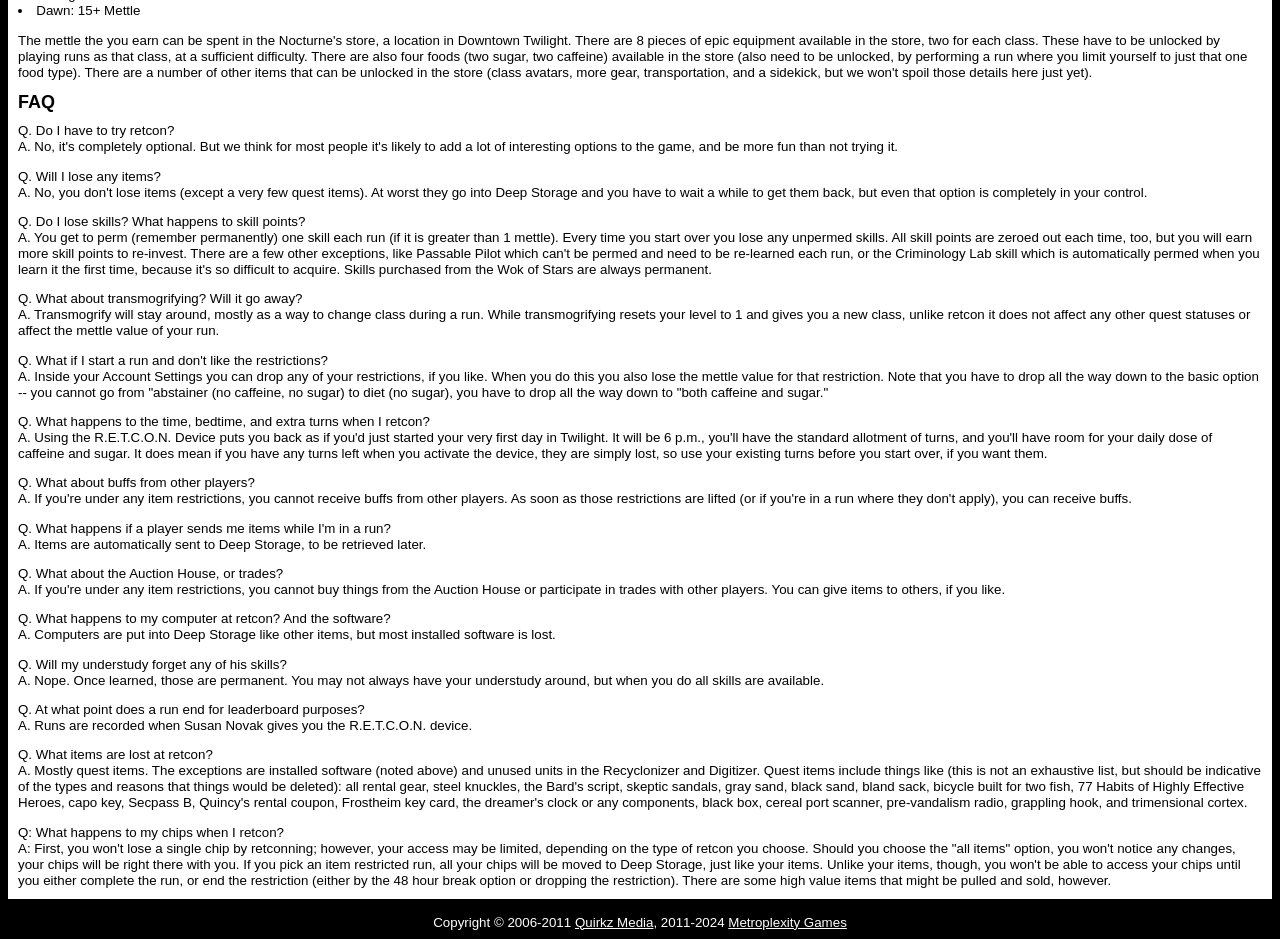Please answer the following query using a single word or phrase: 
Can an understudy forget skills?

No